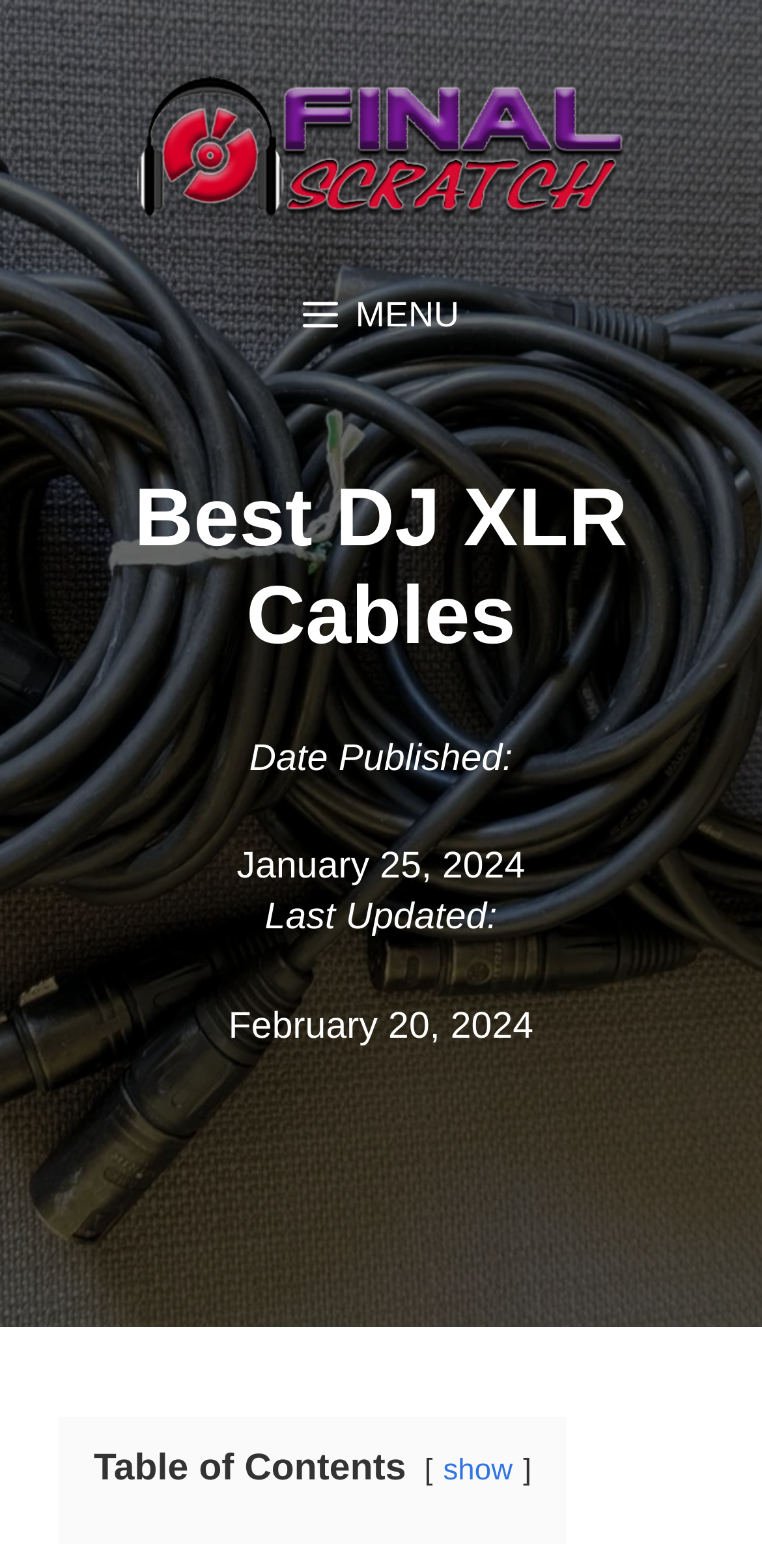What is the topic of the webpage's content?
Examine the webpage screenshot and provide an in-depth answer to the question.

I analyzed the webpage's content and found that the main heading is 'Best DJ XLR Cables', which suggests that the topic of the webpage's content is related to DJ XLR cables.